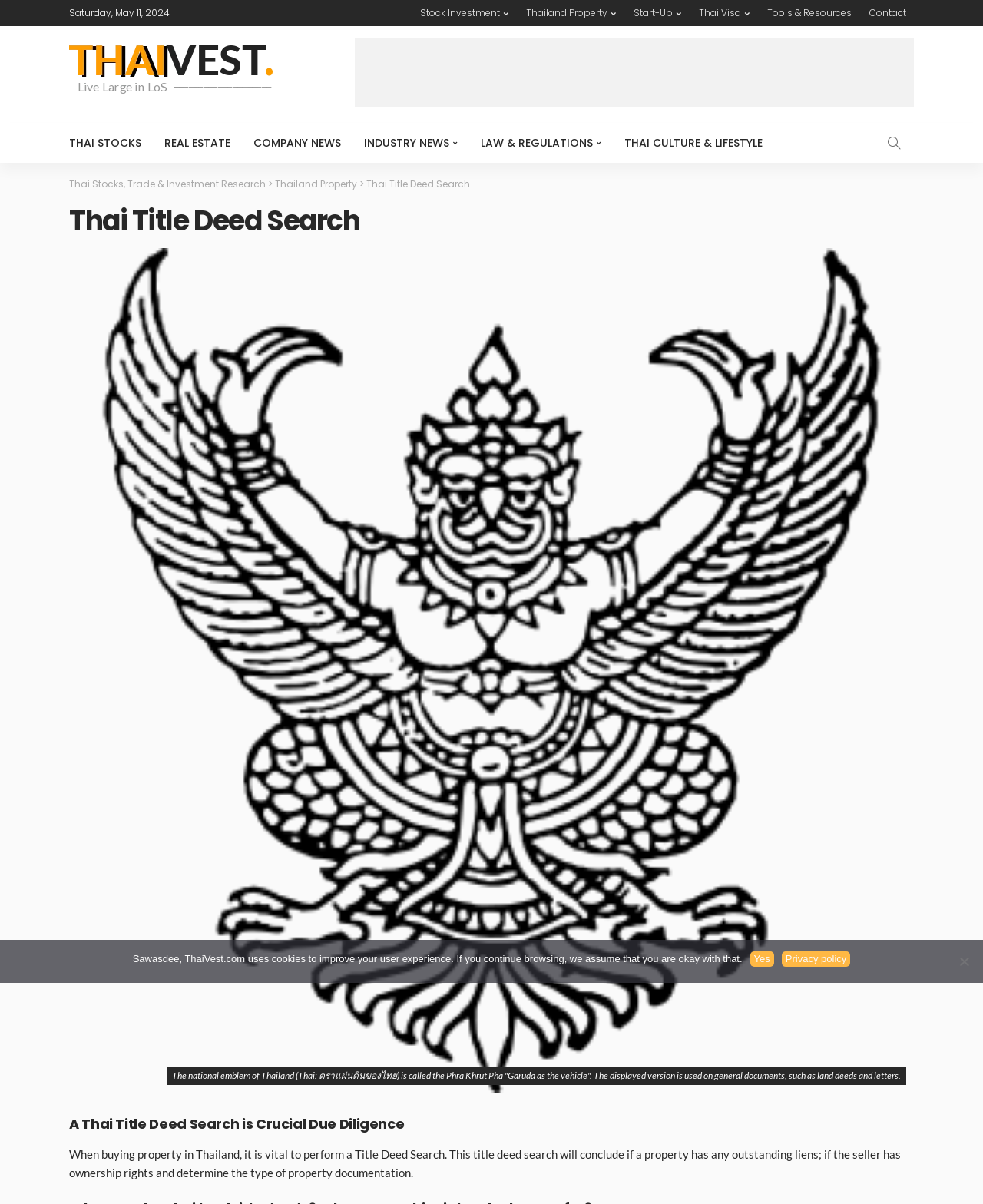Please find the bounding box coordinates of the clickable region needed to complete the following instruction: "Go to Thailand Property". The bounding box coordinates must consist of four float numbers between 0 and 1, i.e., [left, top, right, bottom].

[0.527, 0.0, 0.634, 0.022]